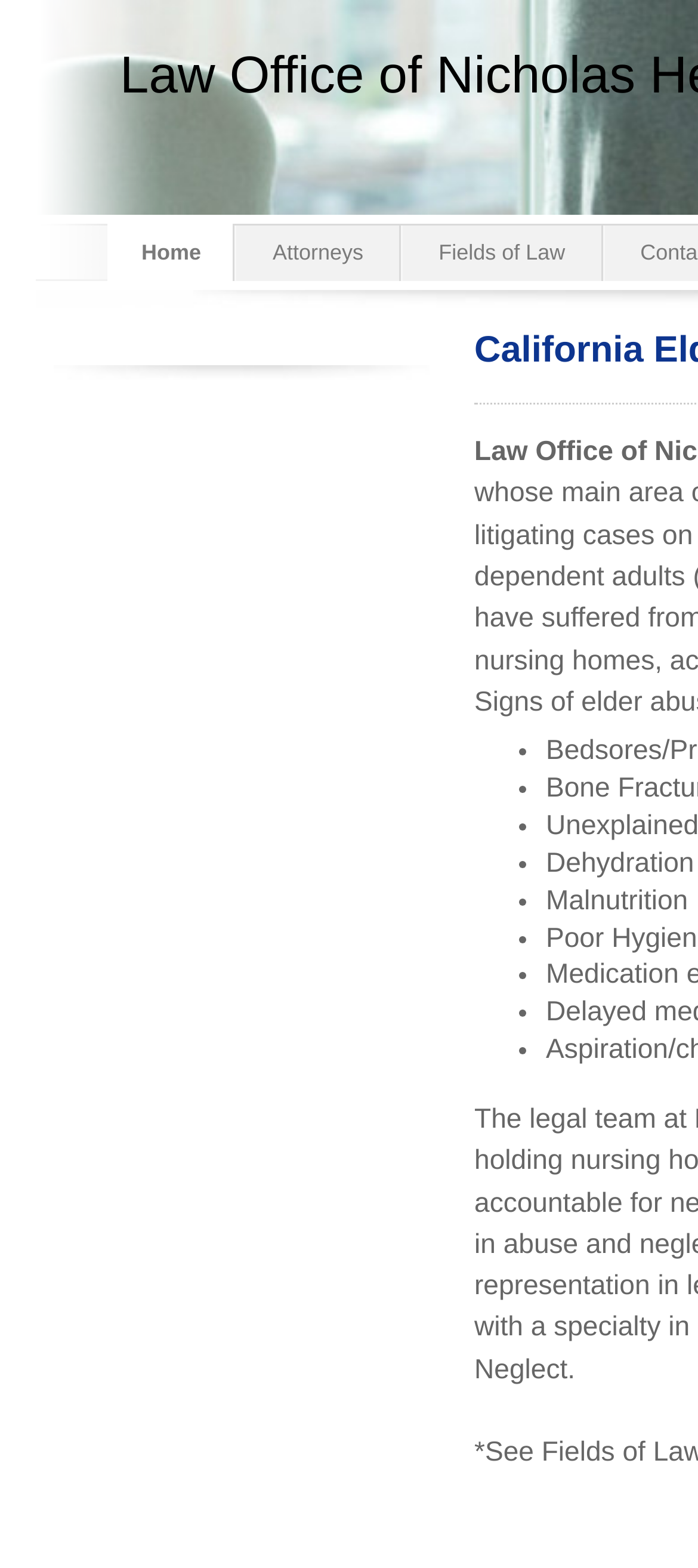Can you determine the main header of this webpage?

California Elder Abuse Attorney